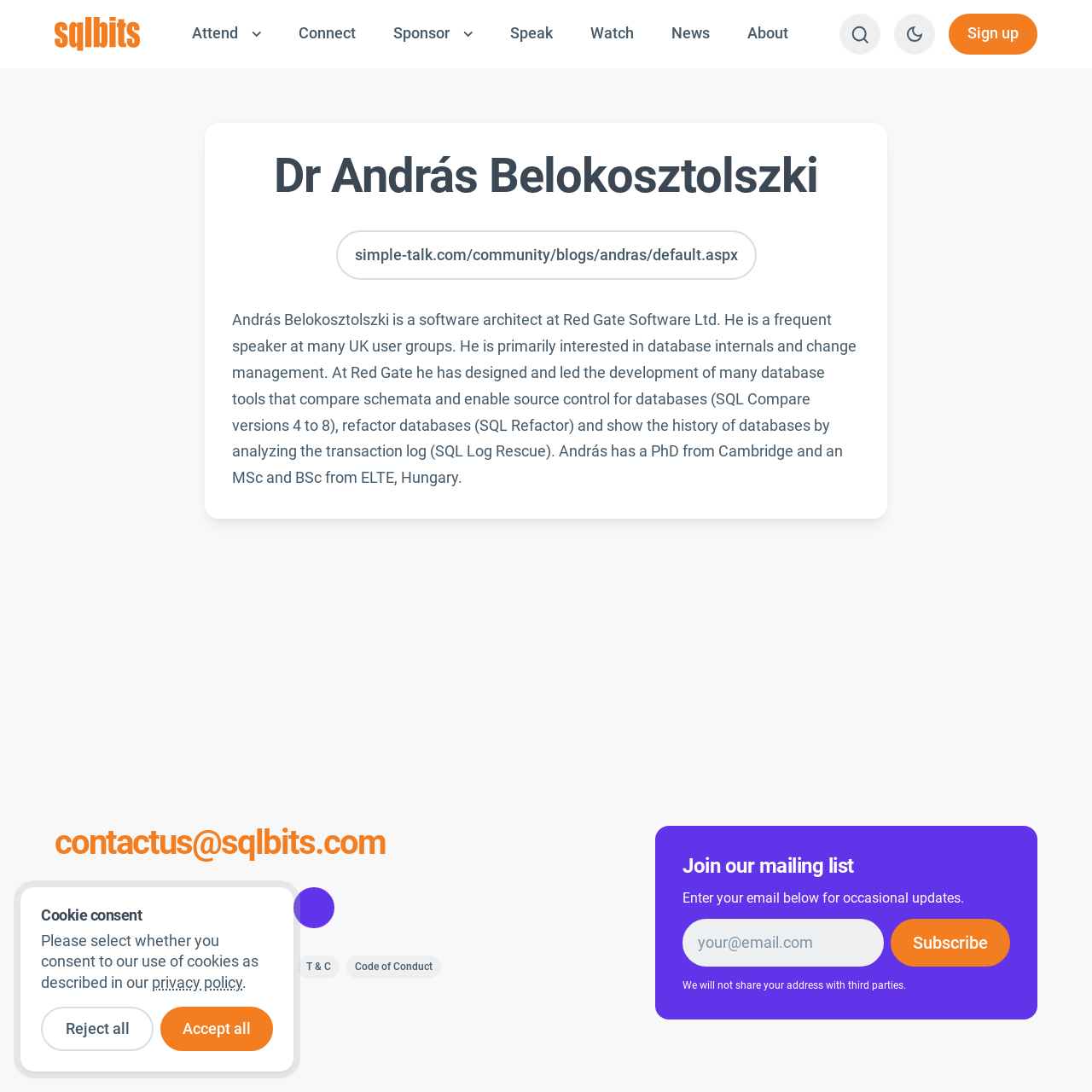Predict the bounding box of the UI element based on this description: "parent_node: Sign up aria-label="Search"".

[0.769, 0.012, 0.806, 0.05]